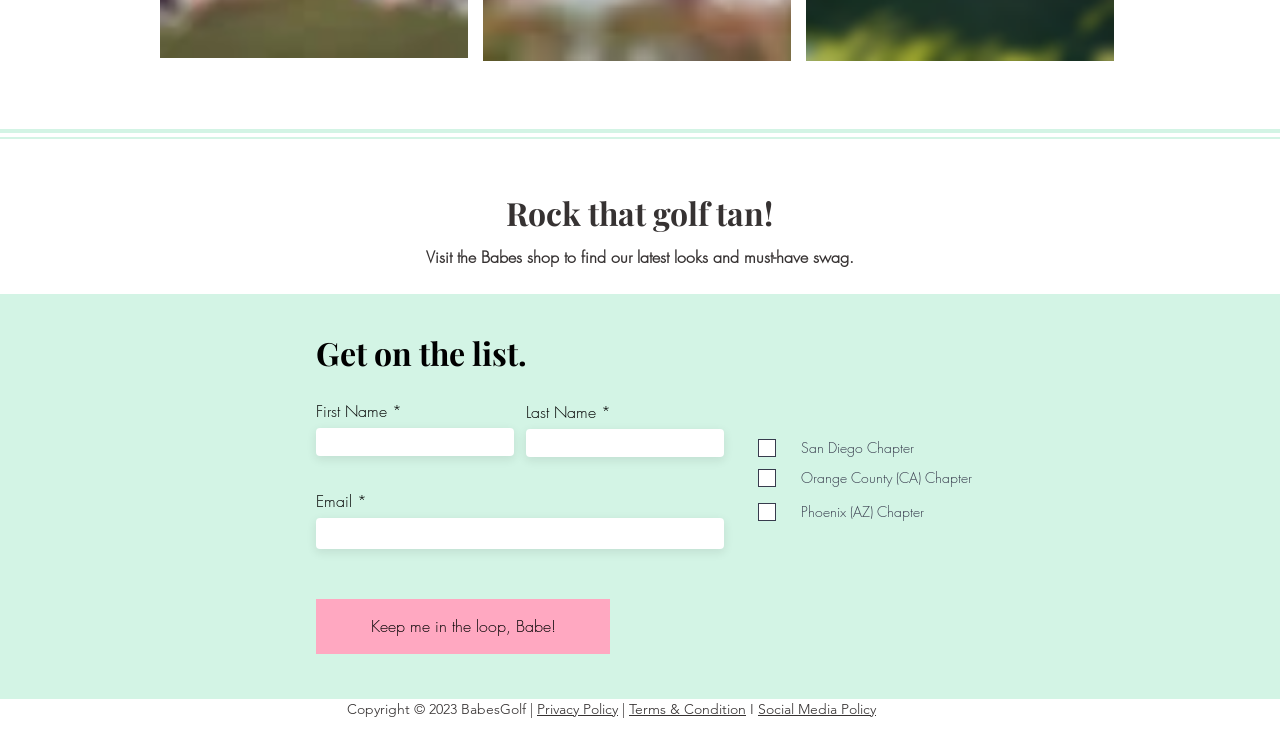Could you locate the bounding box coordinates for the section that should be clicked to accomplish this task: "Click the 'SHOP 'TIL YOU DROP' button".

[0.398, 0.458, 0.602, 0.52]